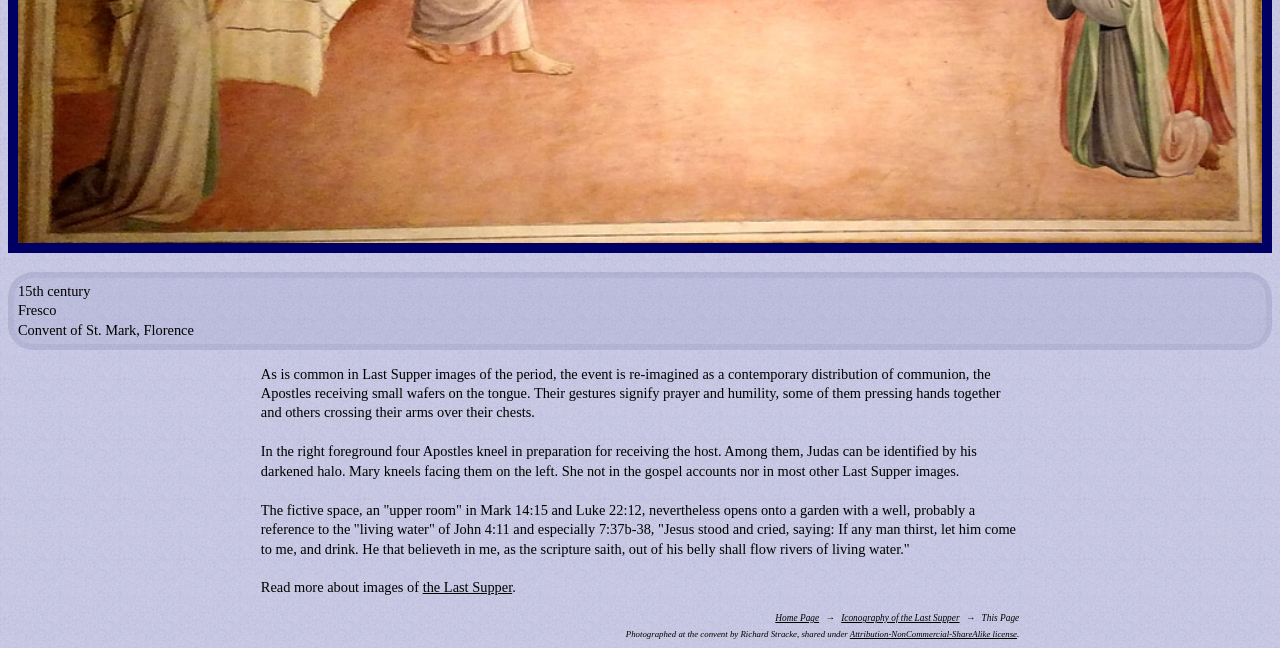Predict the bounding box coordinates of the UI element that matches this description: "Home Page". The coordinates should be in the format [left, top, right, bottom] with each value between 0 and 1.

[0.606, 0.946, 0.64, 0.962]